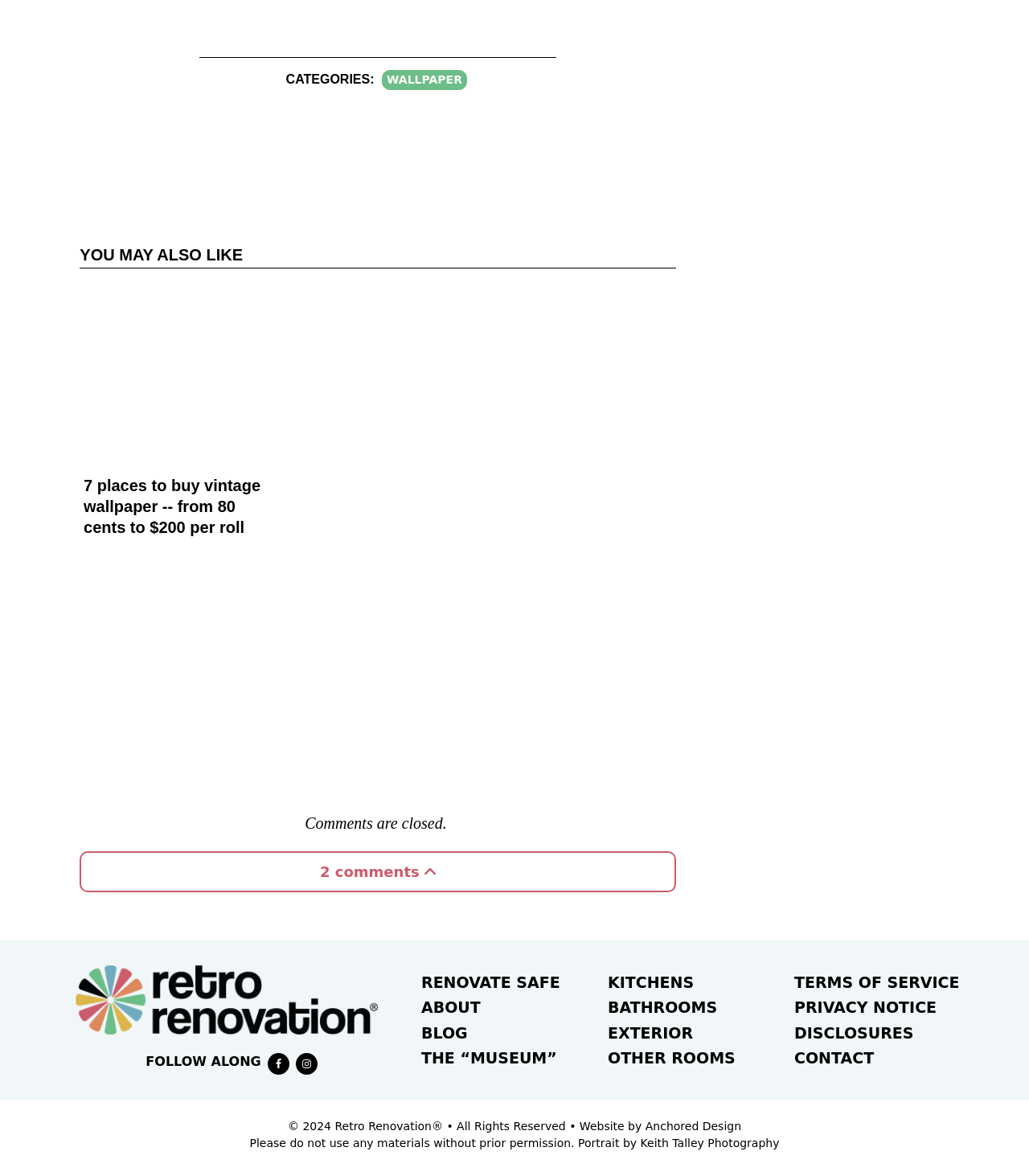What is the category section title?
Using the screenshot, give a one-word or short phrase answer.

CATEGORIES: